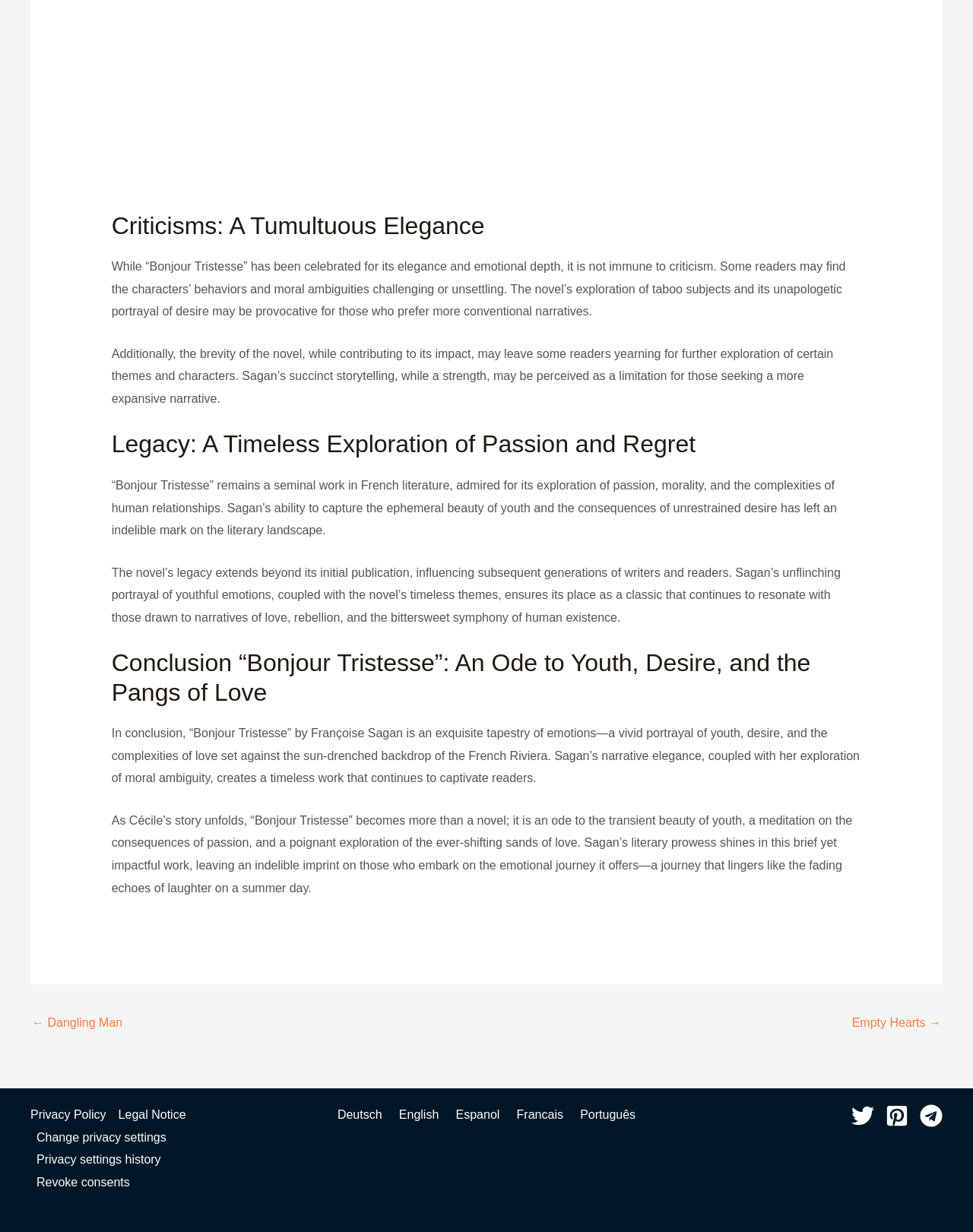Specify the bounding box coordinates of the element's region that should be clicked to achieve the following instruction: "Check the post details on 'August 4, 2009'". The bounding box coordinates consist of four float numbers between 0 and 1, in the format [left, top, right, bottom].

None